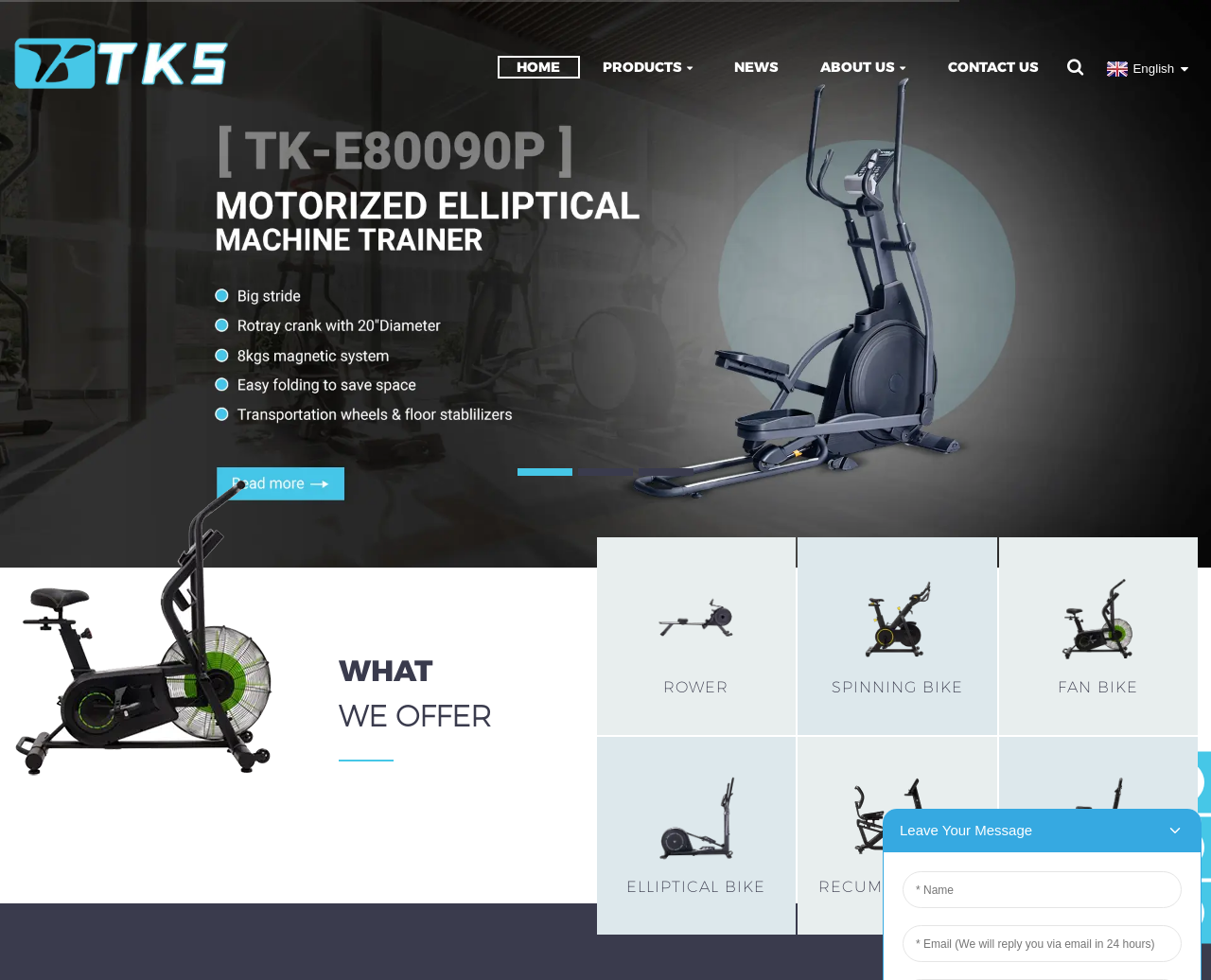Refer to the image and offer a detailed explanation in response to the question: What is the purpose of the logo-1 image?

The logo-1 image is located at the top-left corner of the webpage and is likely the company logo of Taikee, representing the brand identity of the company.